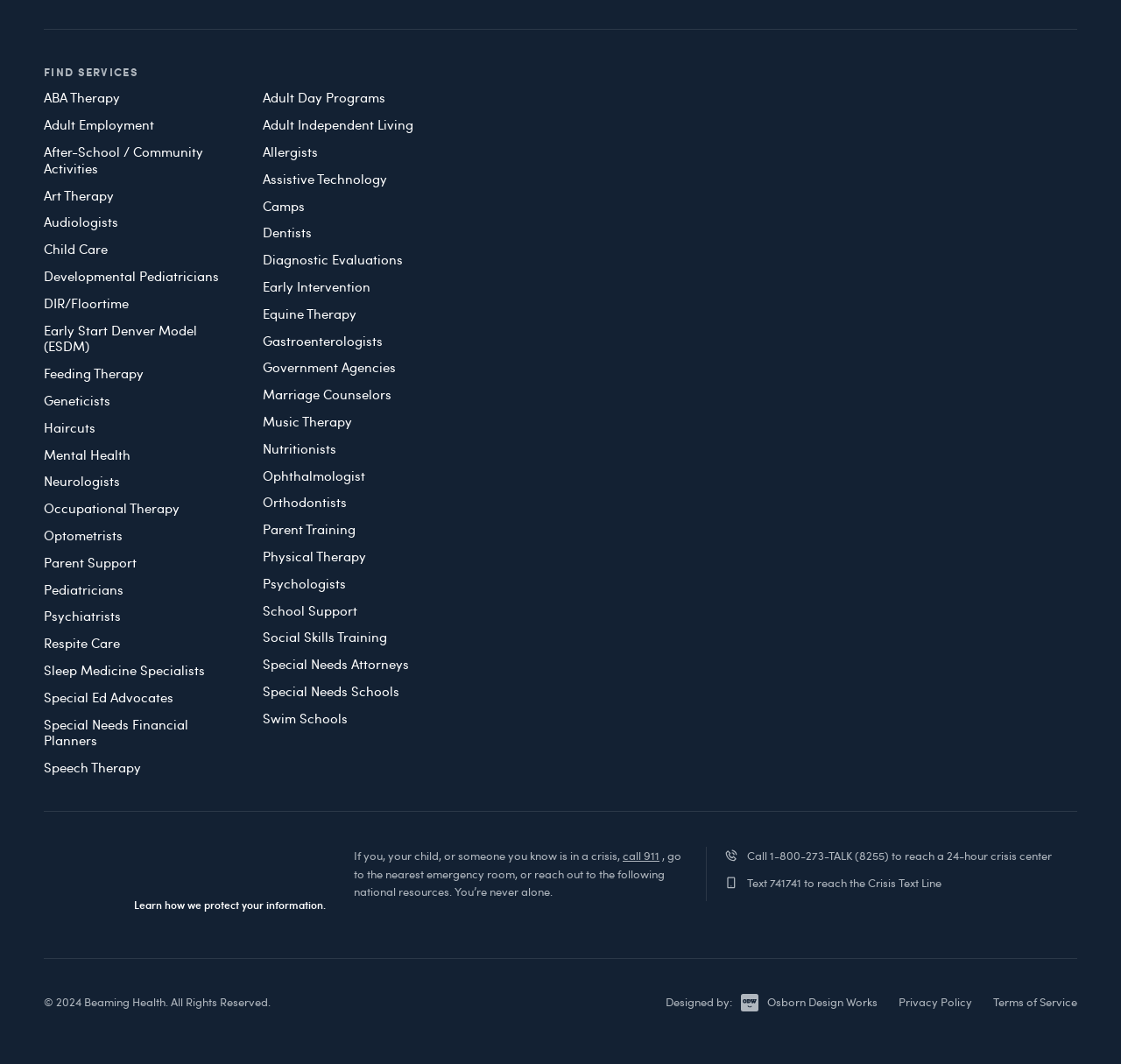Highlight the bounding box coordinates of the element that should be clicked to carry out the following instruction: "Visit Osborn Design Works". The coordinates must be given as four float numbers ranging from 0 to 1, i.e., [left, top, right, bottom].

[0.661, 0.934, 0.783, 0.951]